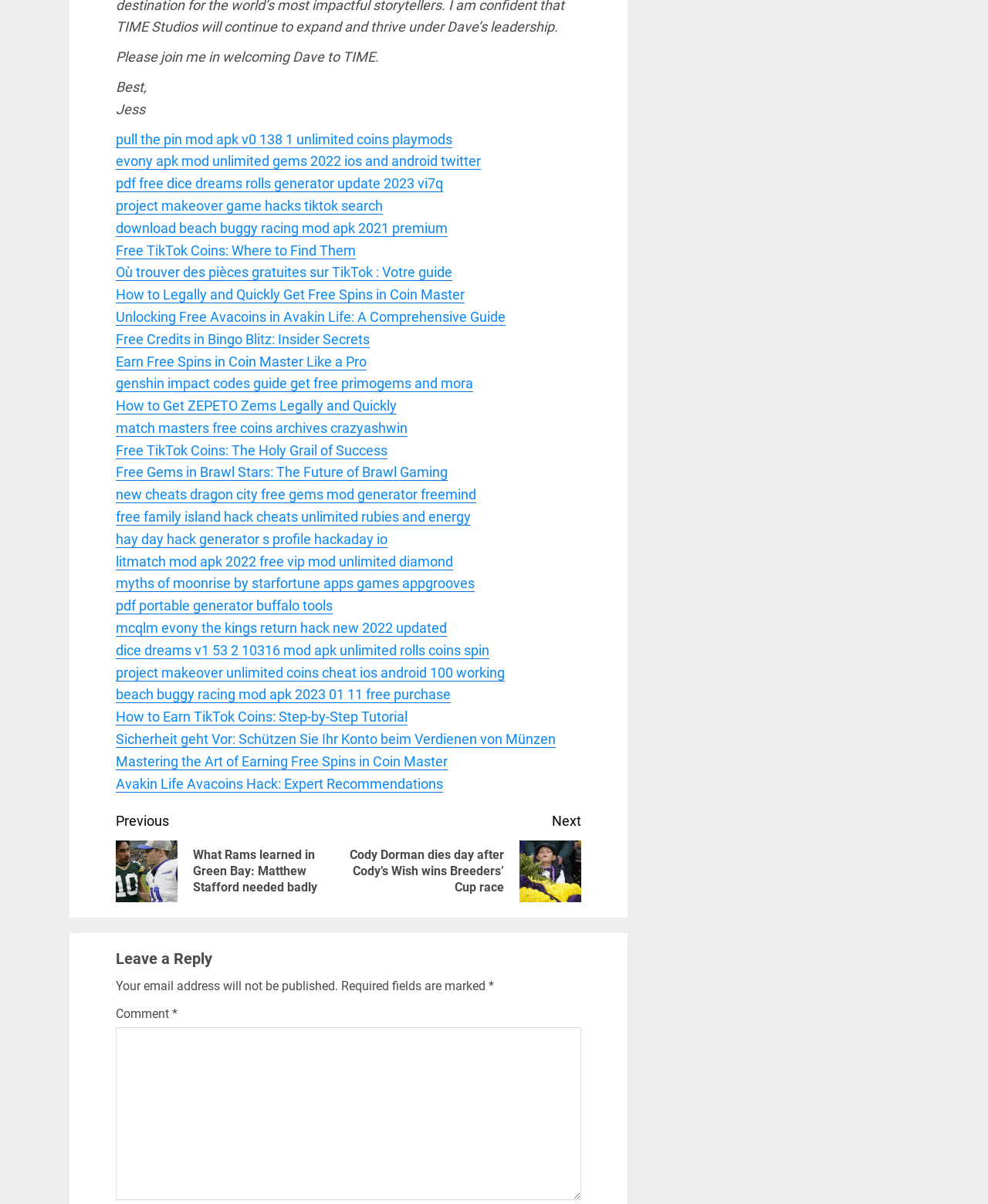What is the language of the webpage?
Please respond to the question with a detailed and well-explained answer.

Although there are some links with non-English titles, the majority of the text on the webpage, including the headings and static text, is in English, suggesting that the primary language of the webpage is English.